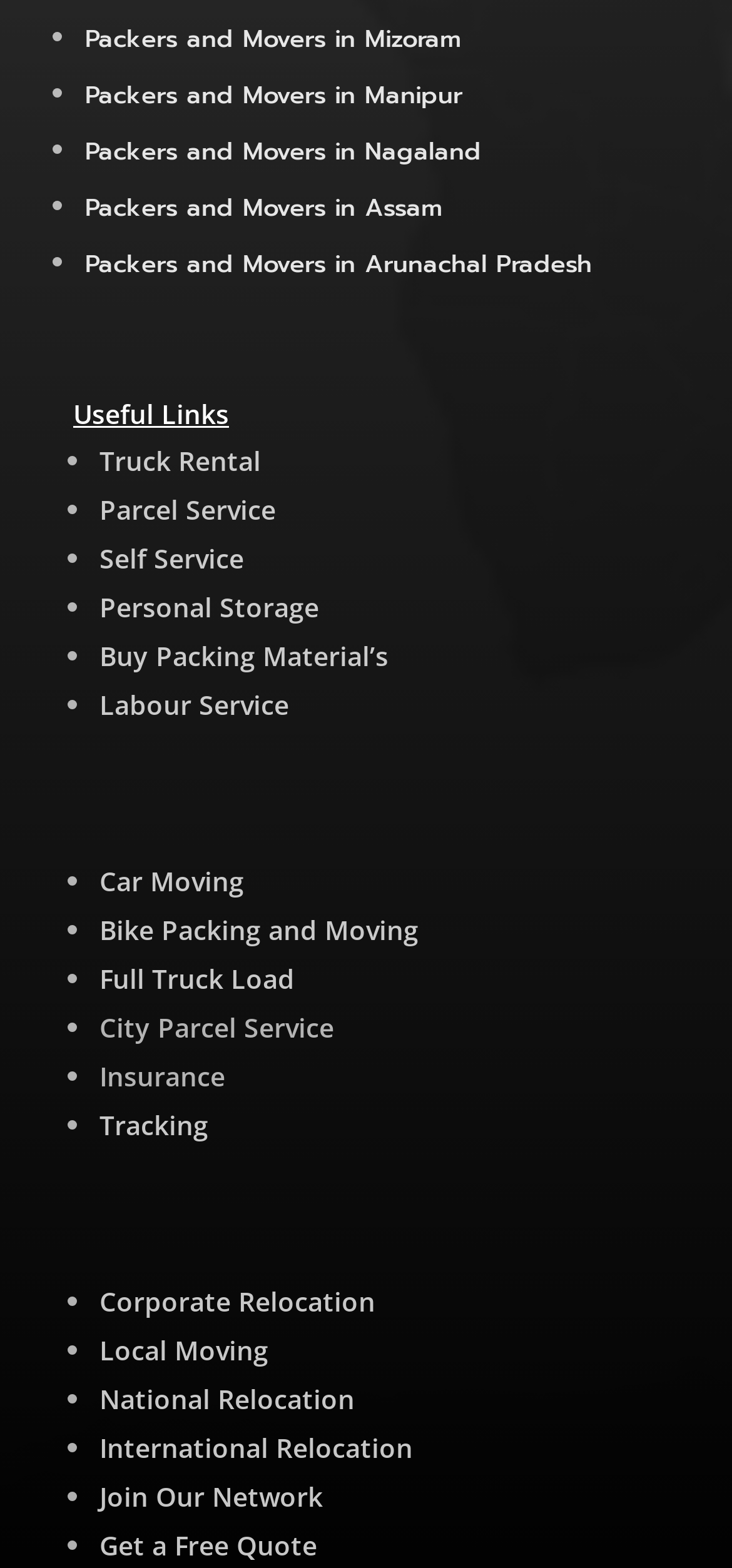Identify the bounding box coordinates of the area you need to click to perform the following instruction: "Click Truck Rental".

[0.136, 0.282, 0.356, 0.305]